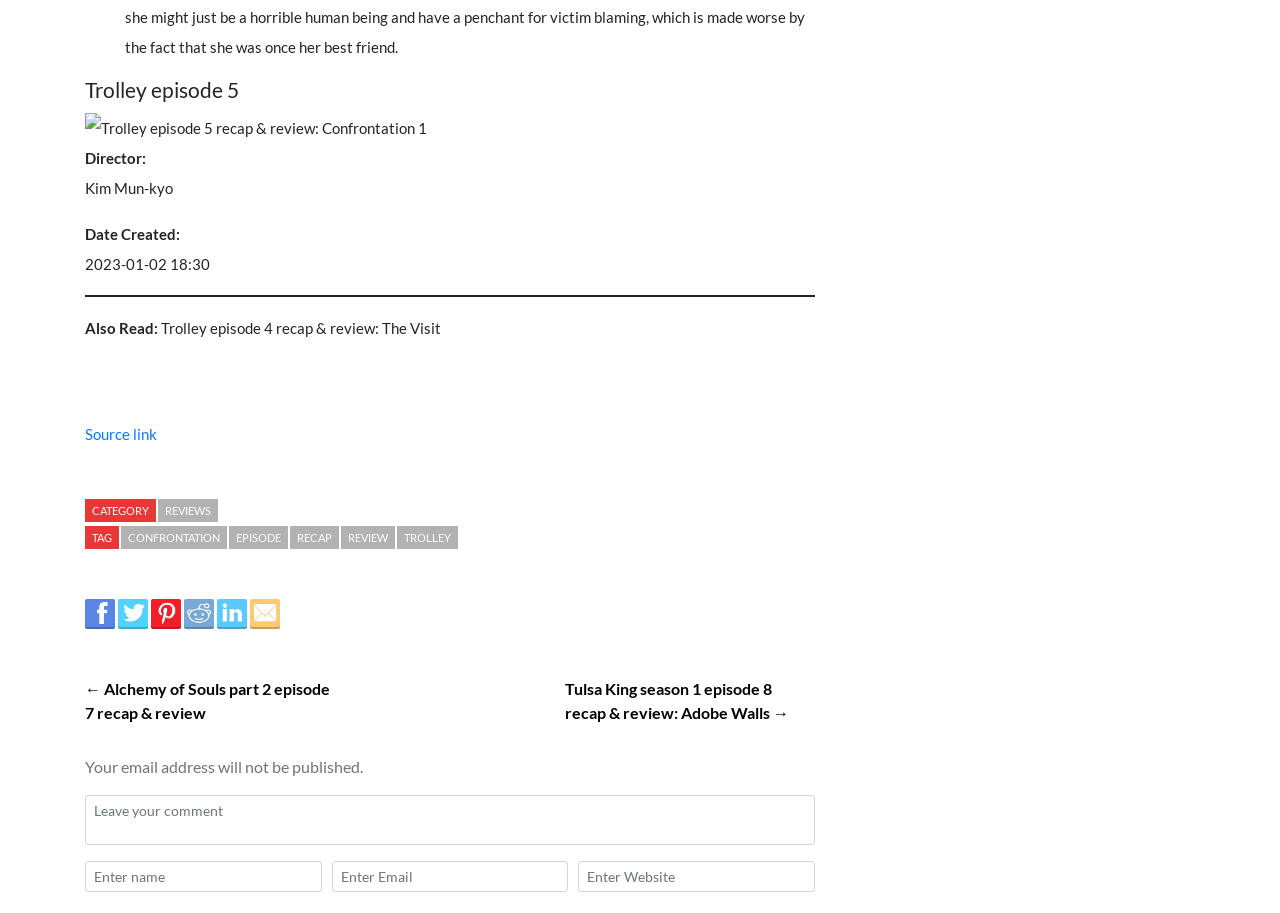Please find the bounding box coordinates of the element that you should click to achieve the following instruction: "Click on the 'REVIEWS' link". The coordinates should be presented as four float numbers between 0 and 1: [left, top, right, bottom].

[0.123, 0.547, 0.17, 0.572]